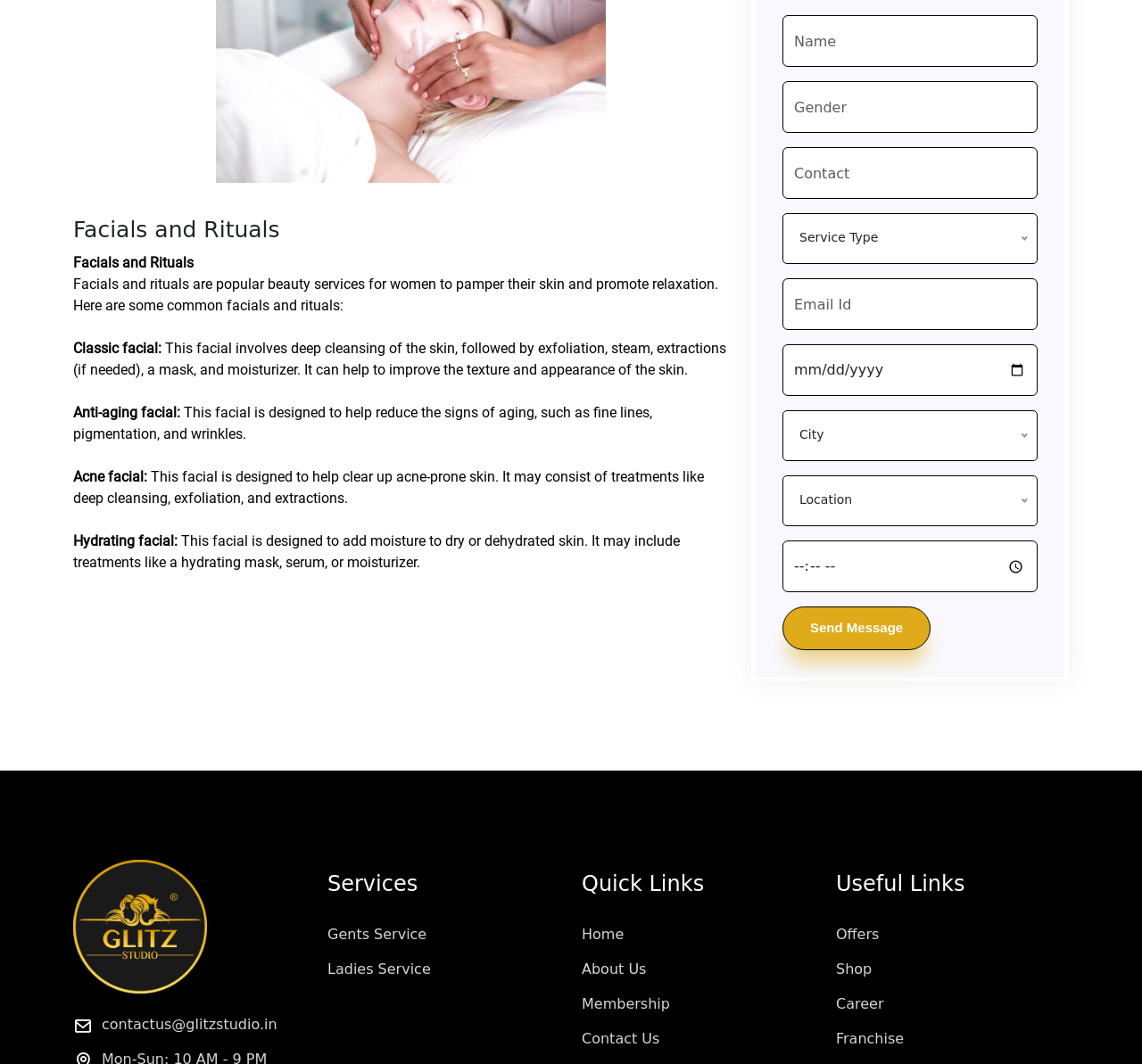Identify the bounding box for the element characterized by the following description: "Home".

[0.509, 0.87, 0.546, 0.886]